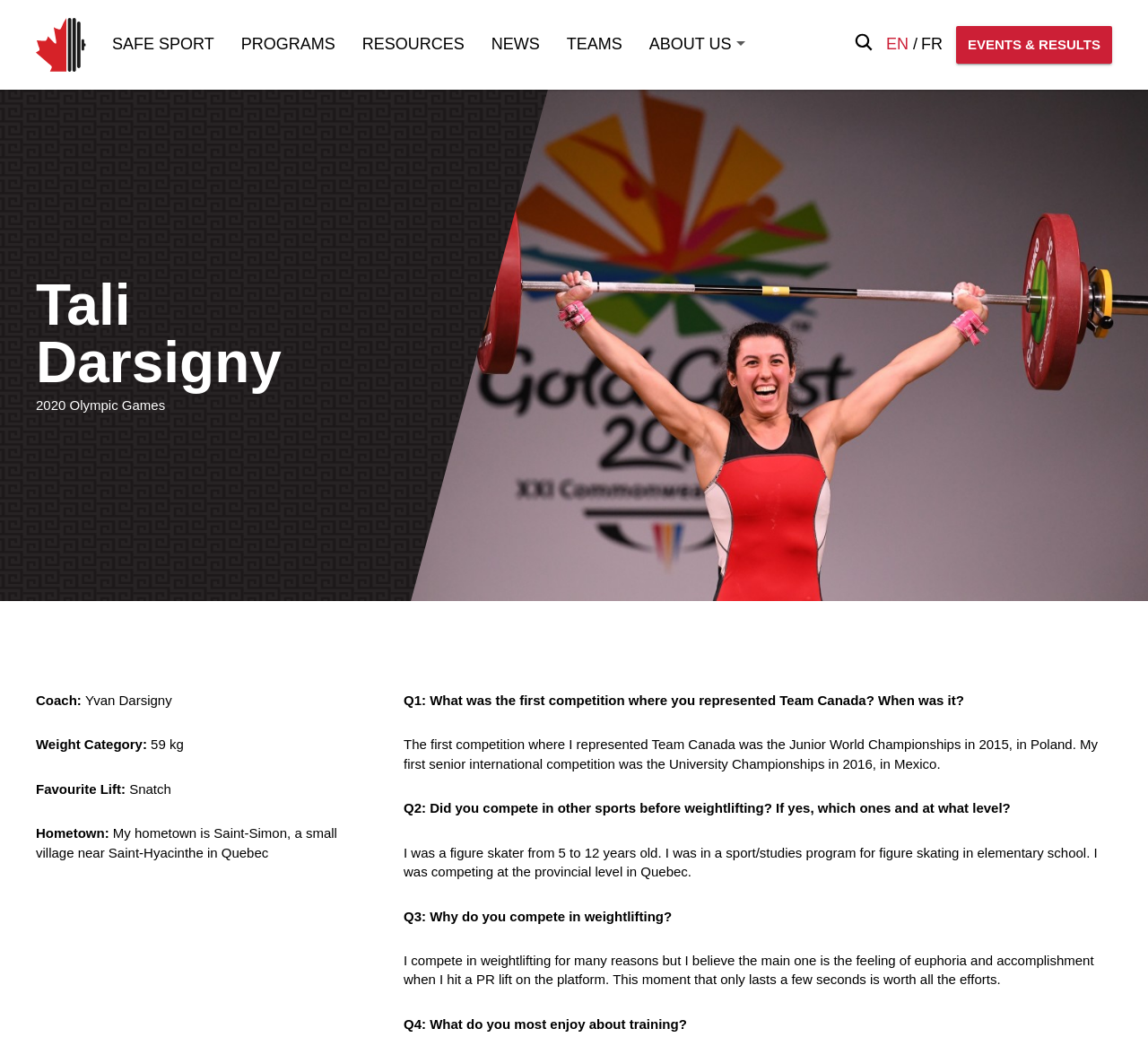Using the format (top-left x, top-left y, bottom-right x, bottom-right y), provide the bounding box coordinates for the described UI element. All values should be floating point numbers between 0 and 1: Programs

[0.21, 0.026, 0.292, 0.06]